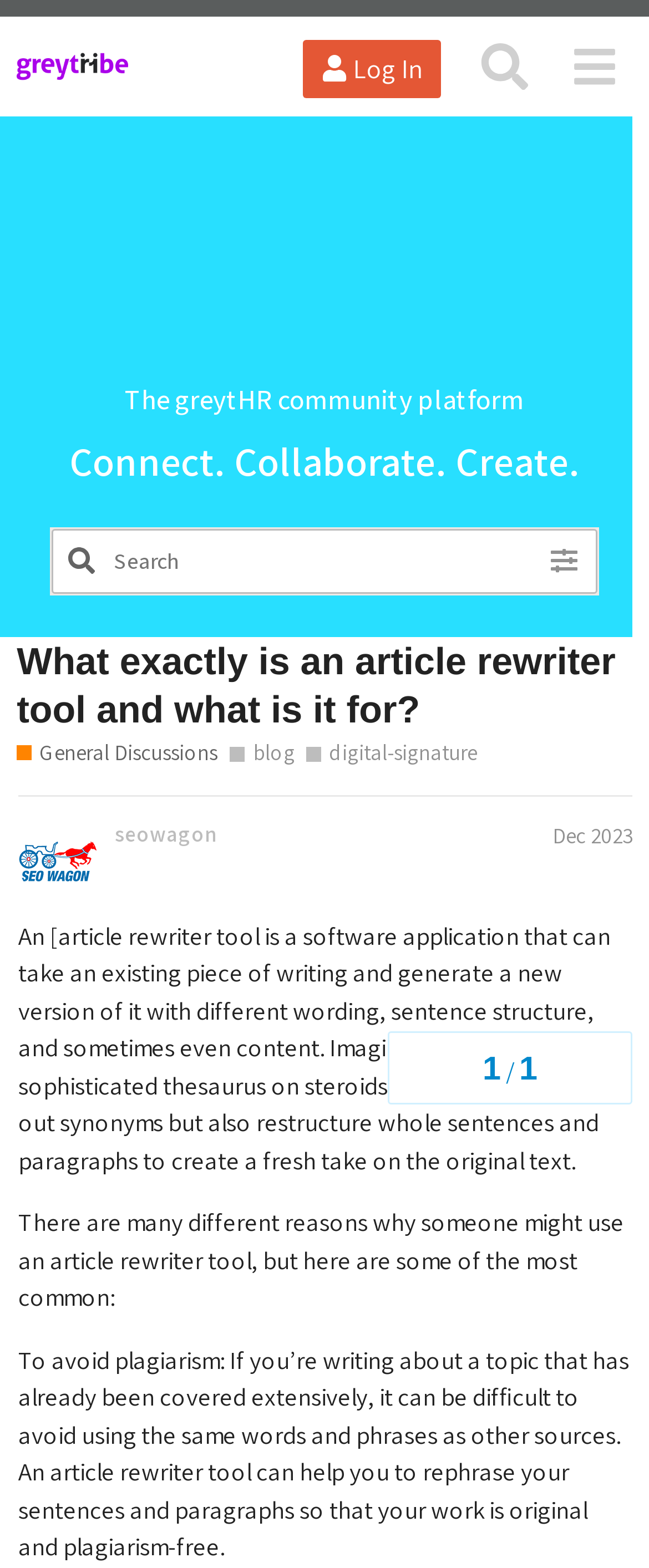Pinpoint the bounding box coordinates of the element you need to click to execute the following instruction: "Log in to the community". The bounding box should be represented by four float numbers between 0 and 1, in the format [left, top, right, bottom].

[0.467, 0.025, 0.68, 0.063]